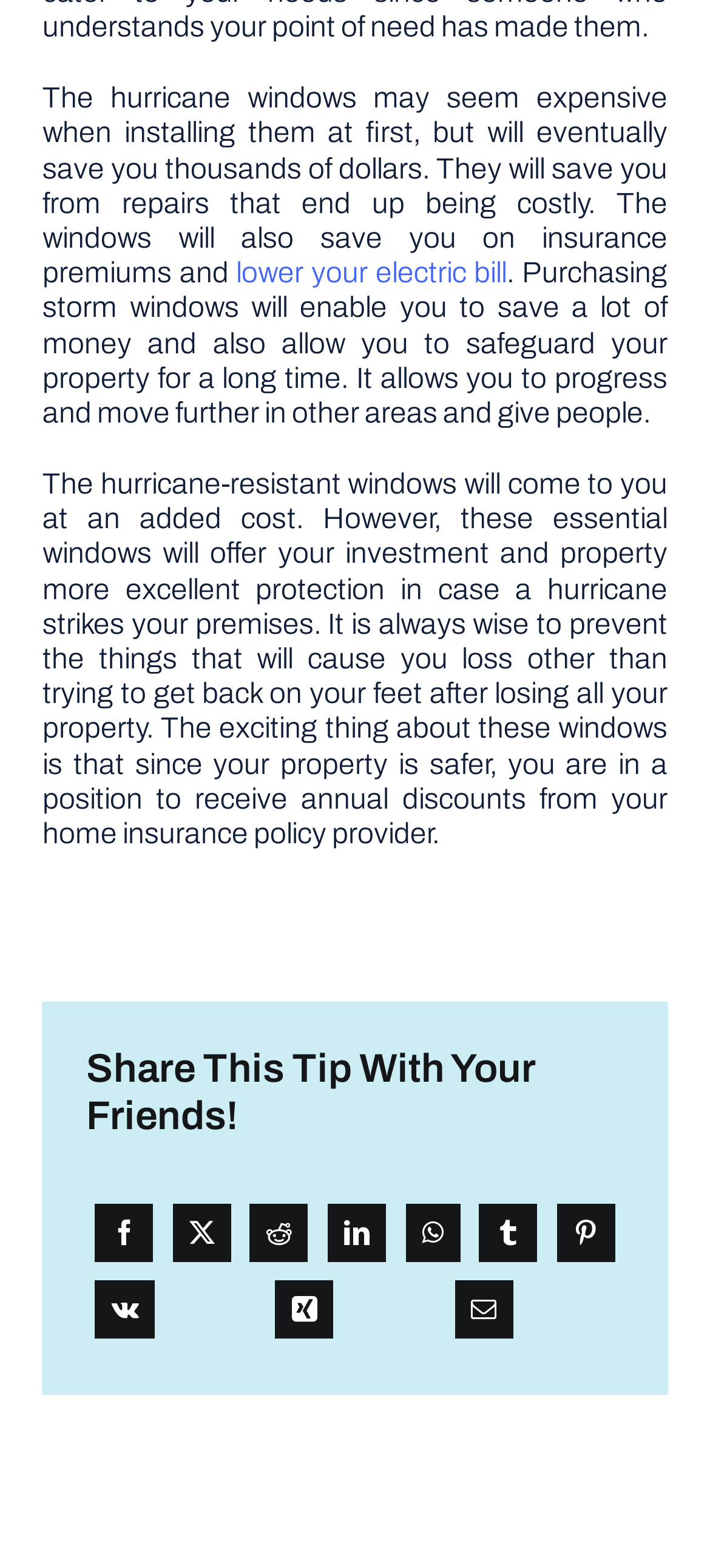Look at the image and write a detailed answer to the question: 
Why are hurricane-resistant windows worth the added cost?

The webpage explains that hurricane-resistant windows offer excellent protection in case a hurricane strikes your premises, and this protection is worth the added cost.